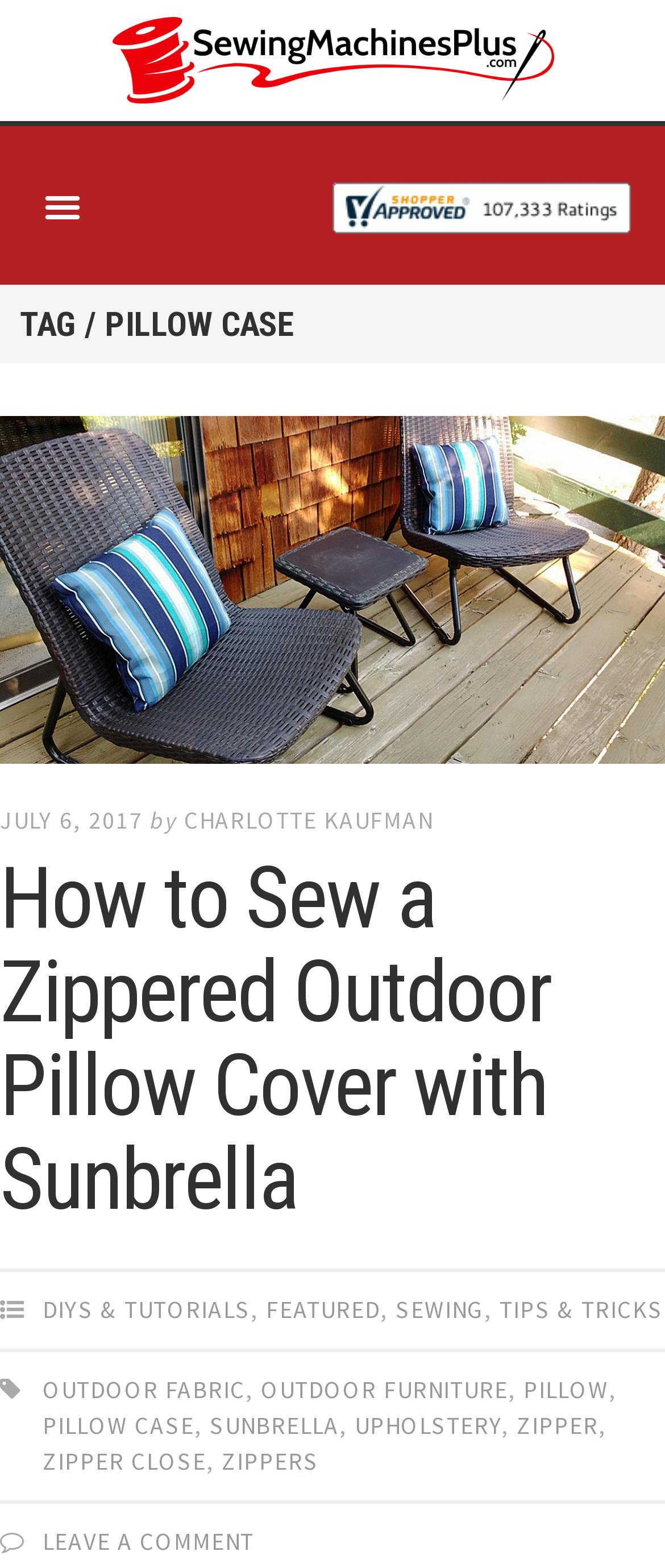Use one word or a short phrase to answer the question provided: 
What is the topic of the blog post?

Pillow case